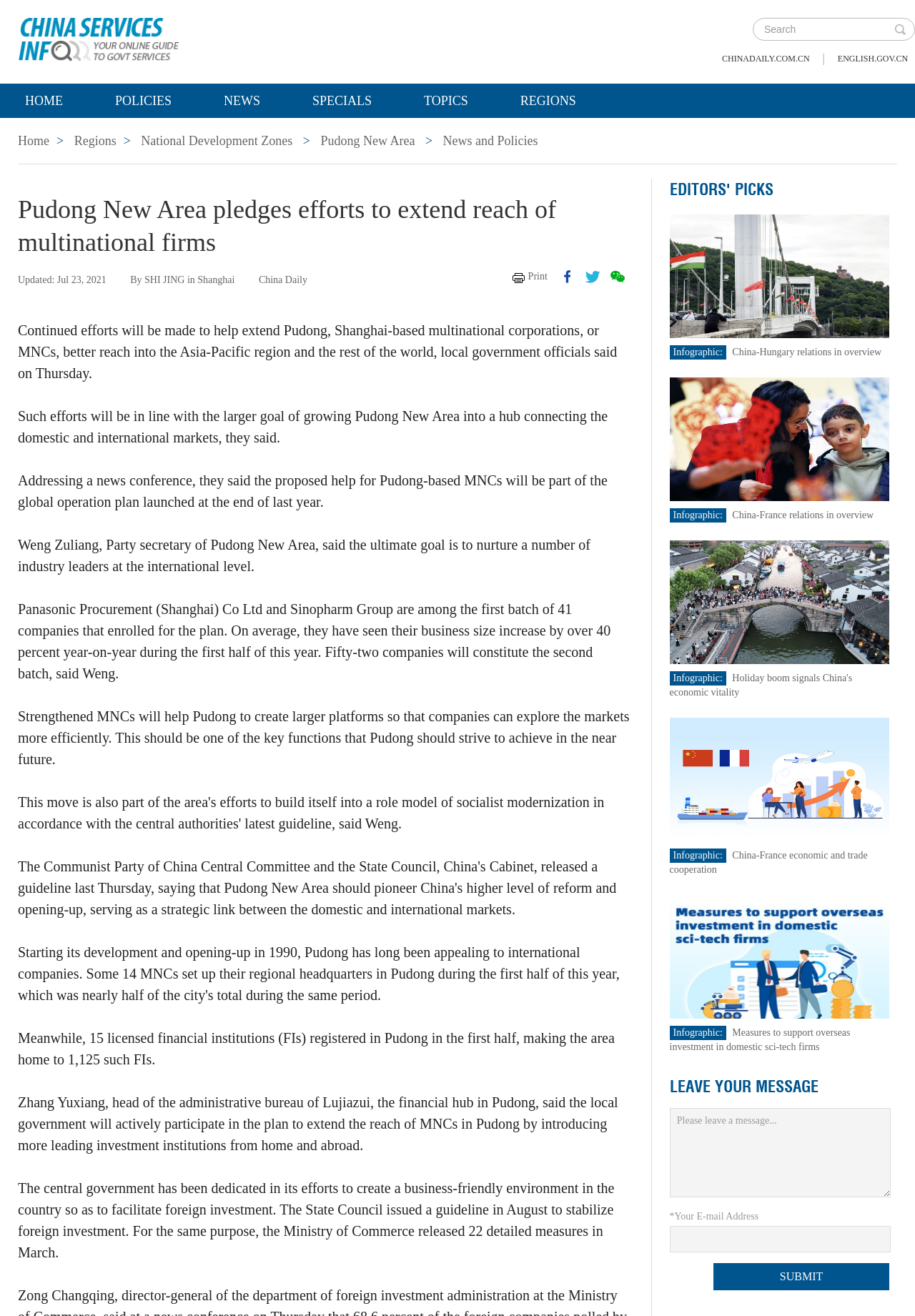Determine the bounding box coordinates of the UI element described below. Use the format (top-left x, top-left y, bottom-right x, bottom-right y) with floating point numbers between 0 and 1: name="keywords" placeholder="Search"

[0.823, 0.014, 0.98, 0.03]